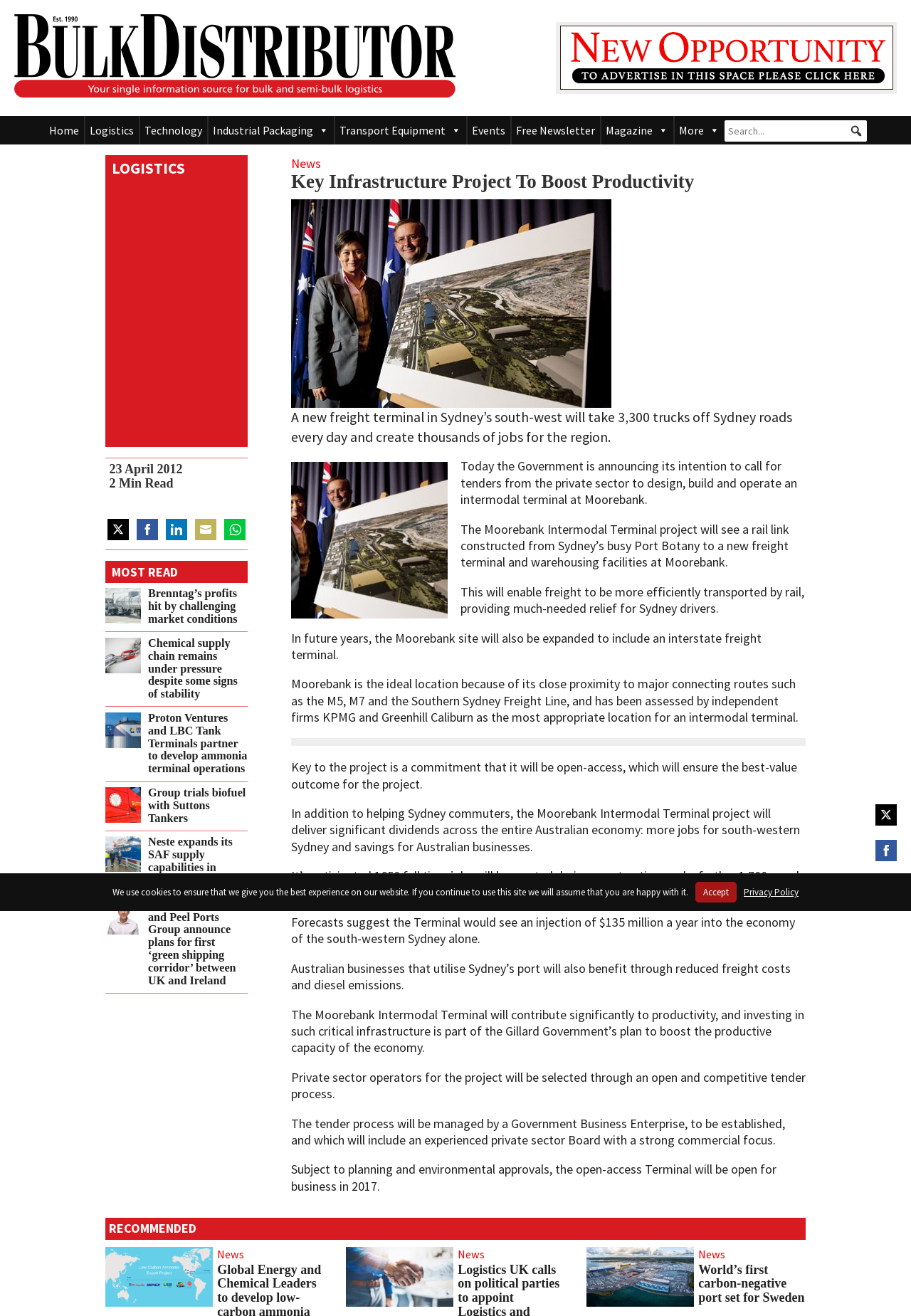Refer to the image and provide an in-depth answer to the question: 
What is the name of the freight terminal project?

I found the answer by reading the article content, specifically the paragraph that starts with 'The Moorebank Intermodal Terminal project will see a rail link constructed from Sydney’s busy Port Botany to a new freight terminal and warehousing facilities at Moorebank.'